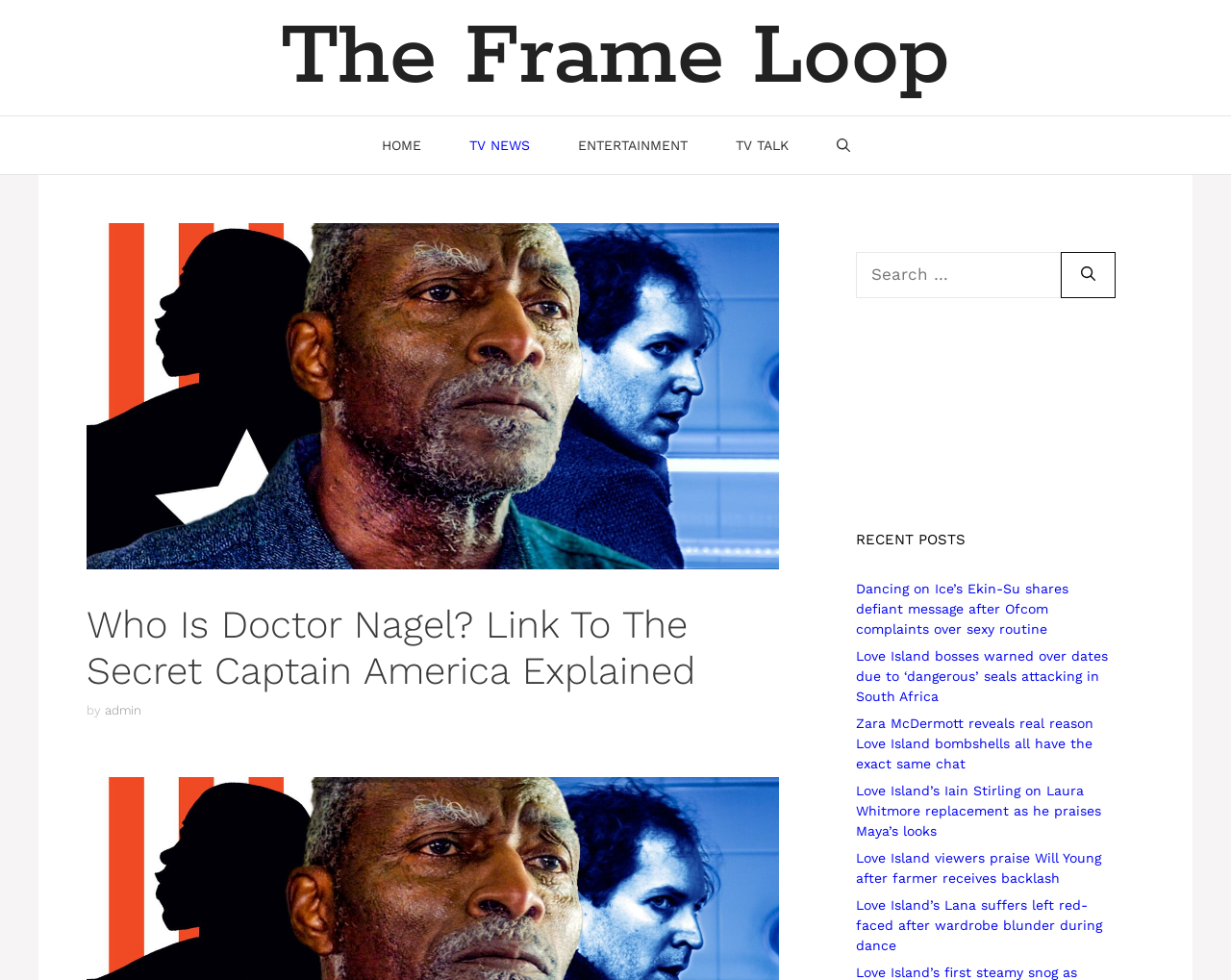Based on what you see in the screenshot, provide a thorough answer to this question: How many recent posts are listed?

I counted the number of link elements under the 'RECENT POSTS' heading and found that there are 5 recent posts listed.